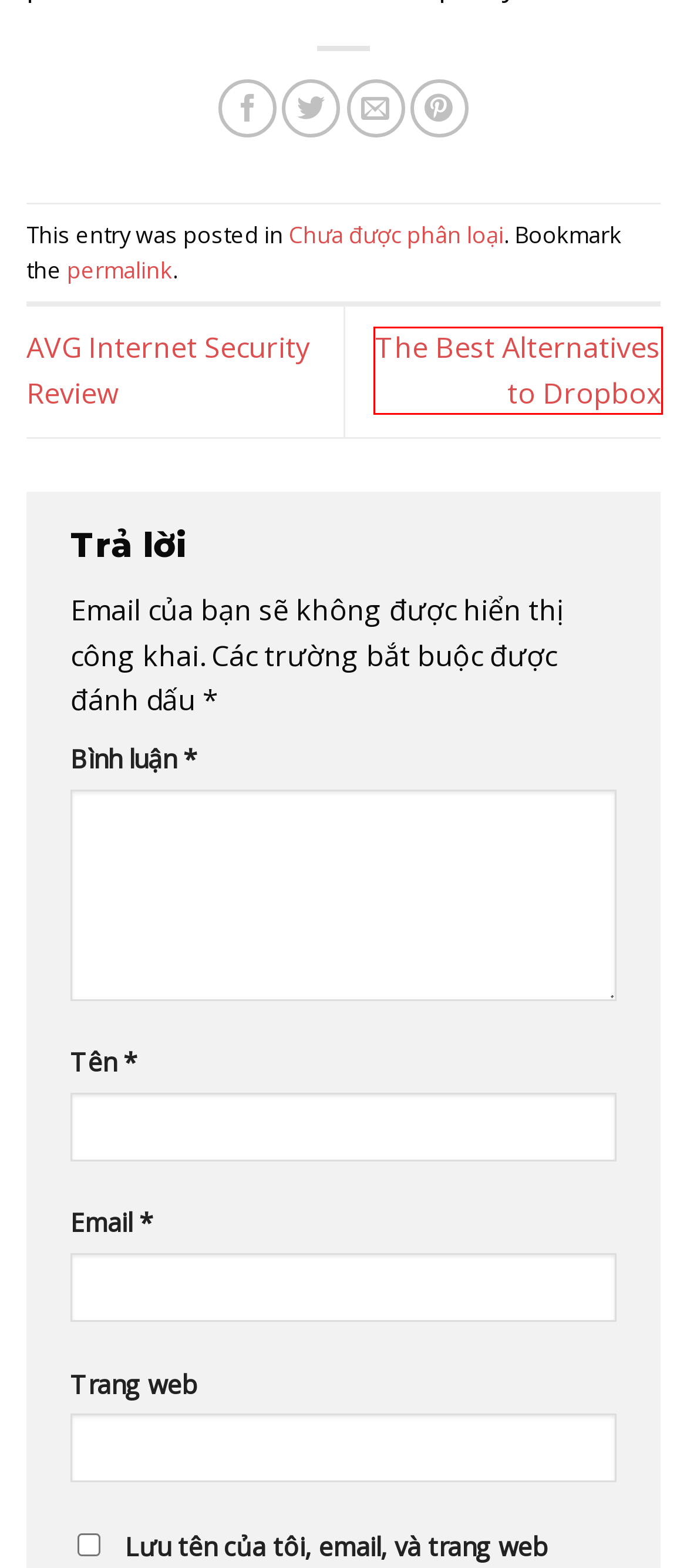You have a screenshot of a webpage with a red rectangle bounding box around an element. Identify the best matching webpage description for the new page that appears after clicking the element in the bounding box. The descriptions are:
A. Region Farm And Business Control - QUEEN WOOD
B. Unique Energy Sources - QUEEN WOOD
C. The Best Alternatives To Dropbox - QUEEN WOOD
D. Zalo - Nhắn Gửi Yêu Thương (Nhắn tin thoại - Trò chuyện nhóm ...)
E. Tin Tức Sản Phẩm - QUEEN WOOD
F. Sự Kiện & Hoạt động Công Ty - QUEEN WOOD
G. AVG Internet Security Review - QUEEN WOOD
H. Business Software For The Purpose Of Small Businesses - QUEEN WOOD

C